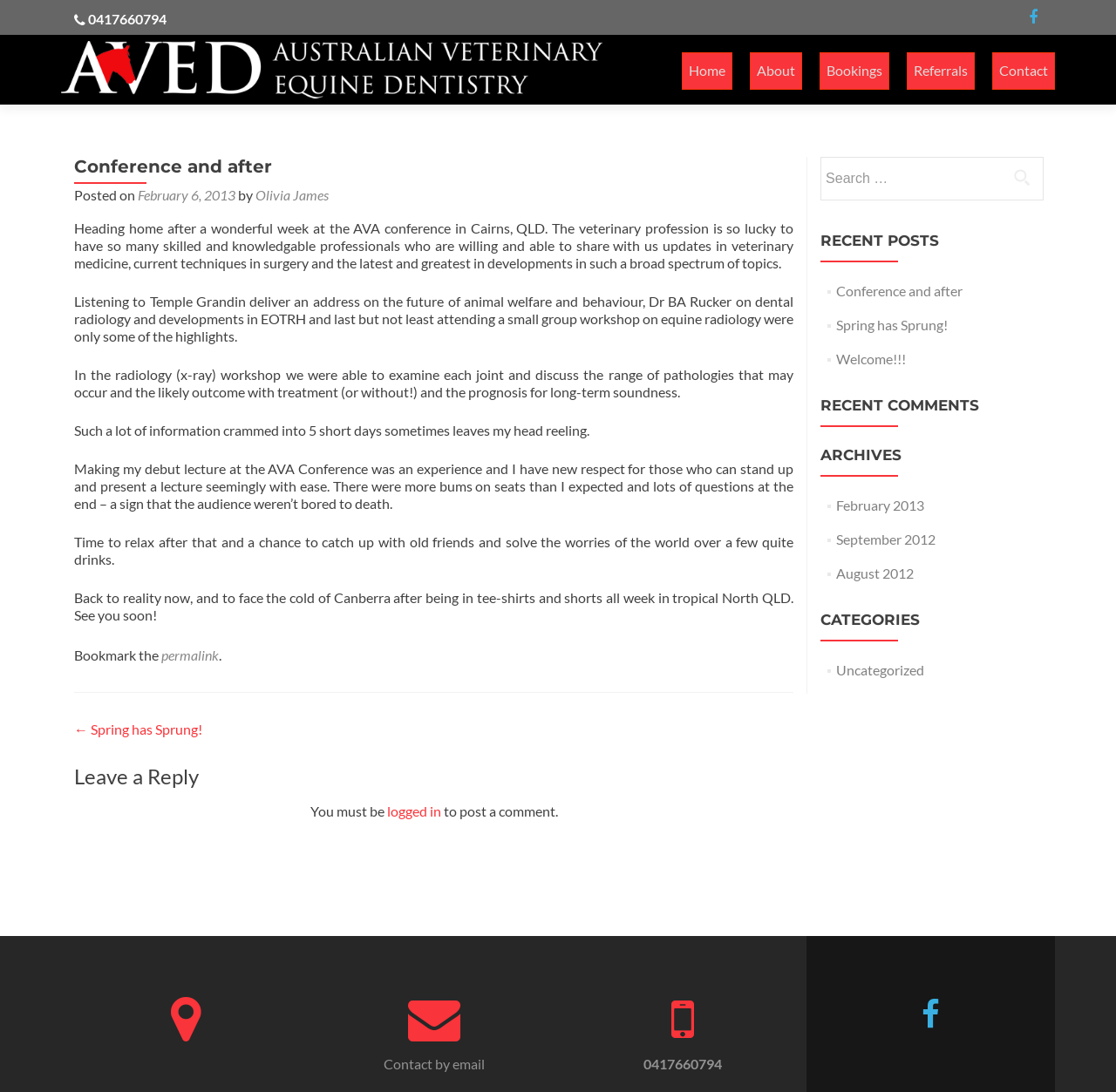Please identify the bounding box coordinates of the element I should click to complete this instruction: 'Click the 'Contact' link'. The coordinates should be given as four float numbers between 0 and 1, like this: [left, top, right, bottom].

[0.889, 0.048, 0.945, 0.082]